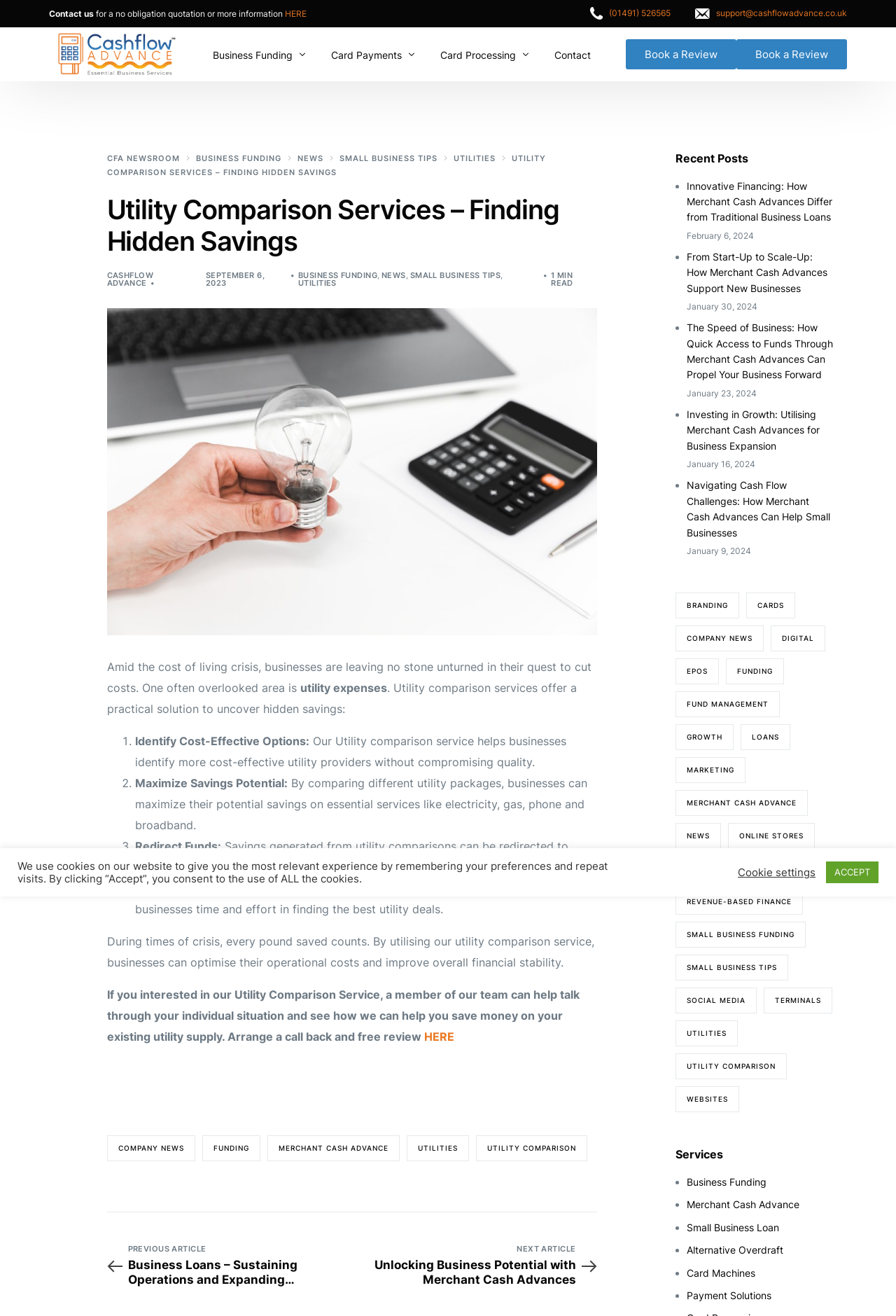How many steps are involved in the utility comparison process?
Using the image as a reference, deliver a detailed and thorough answer to the question.

The number of steps involved in the utility comparison process is obtained from the list markers '1.', '2.', '3.', and '4.' with corresponding text describing each step, which are 'Identify Cost-Effective Options:', 'Maximize Savings Potential:', 'Redirect Funds:', and 'Effortless Process:'.